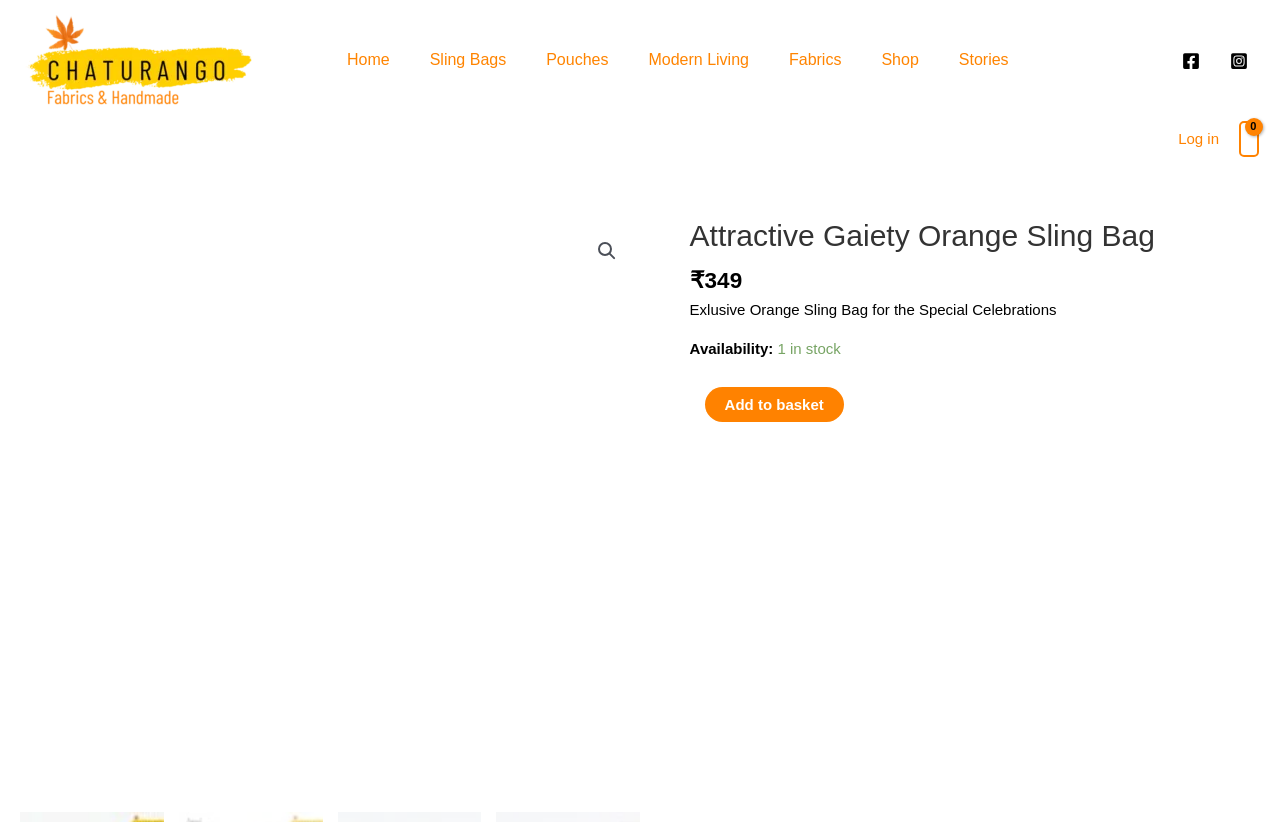Specify the bounding box coordinates for the region that must be clicked to perform the given instruction: "View shopping cart".

[0.968, 0.147, 0.984, 0.191]